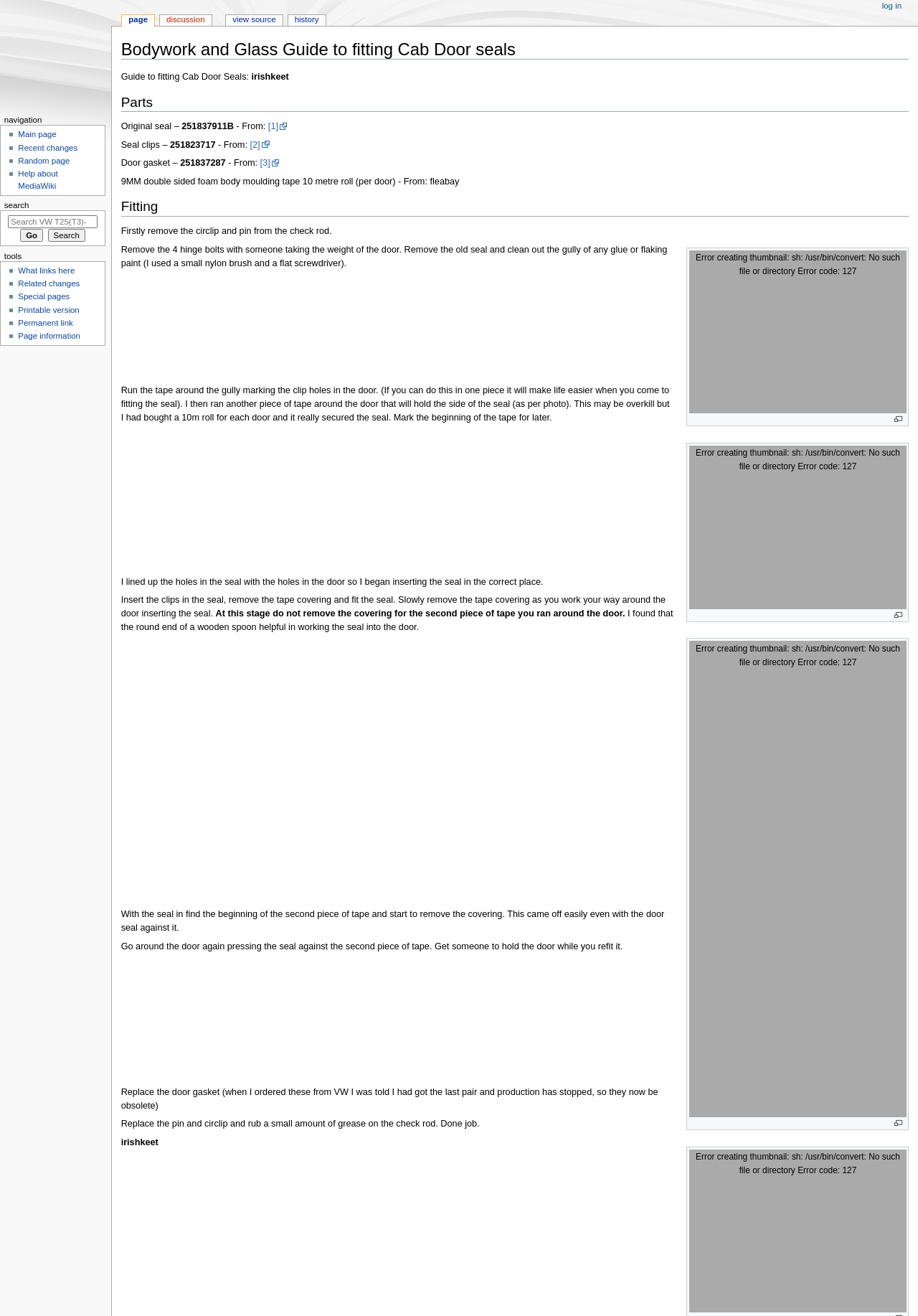Provide the bounding box coordinates of the section that needs to be clicked to accomplish the following instruction: "View page history."

[0.314, 0.012, 0.354, 0.02]